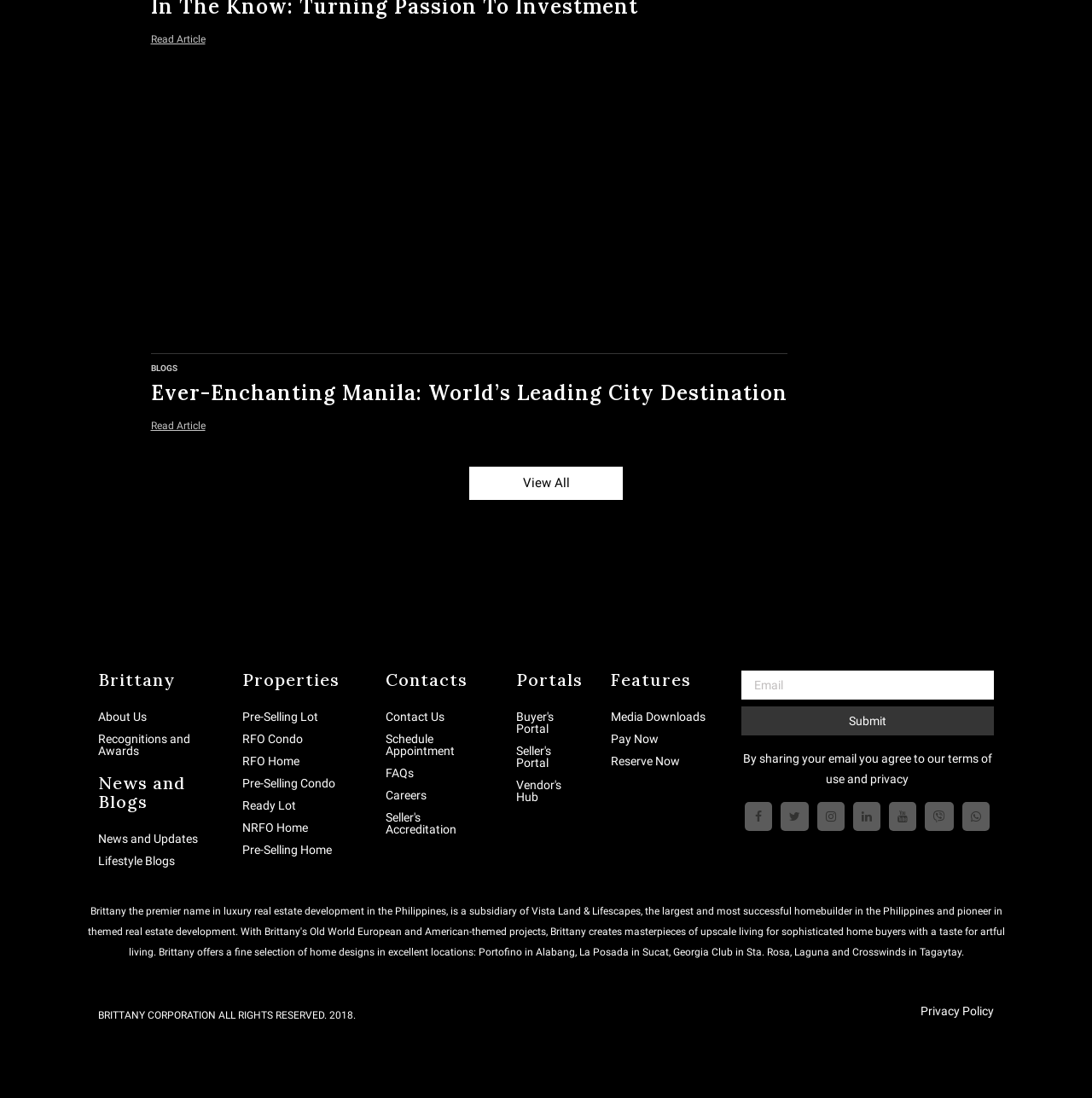Based on the description "News and Updates", find the bounding box of the specified UI element.

[0.09, 0.758, 0.181, 0.769]